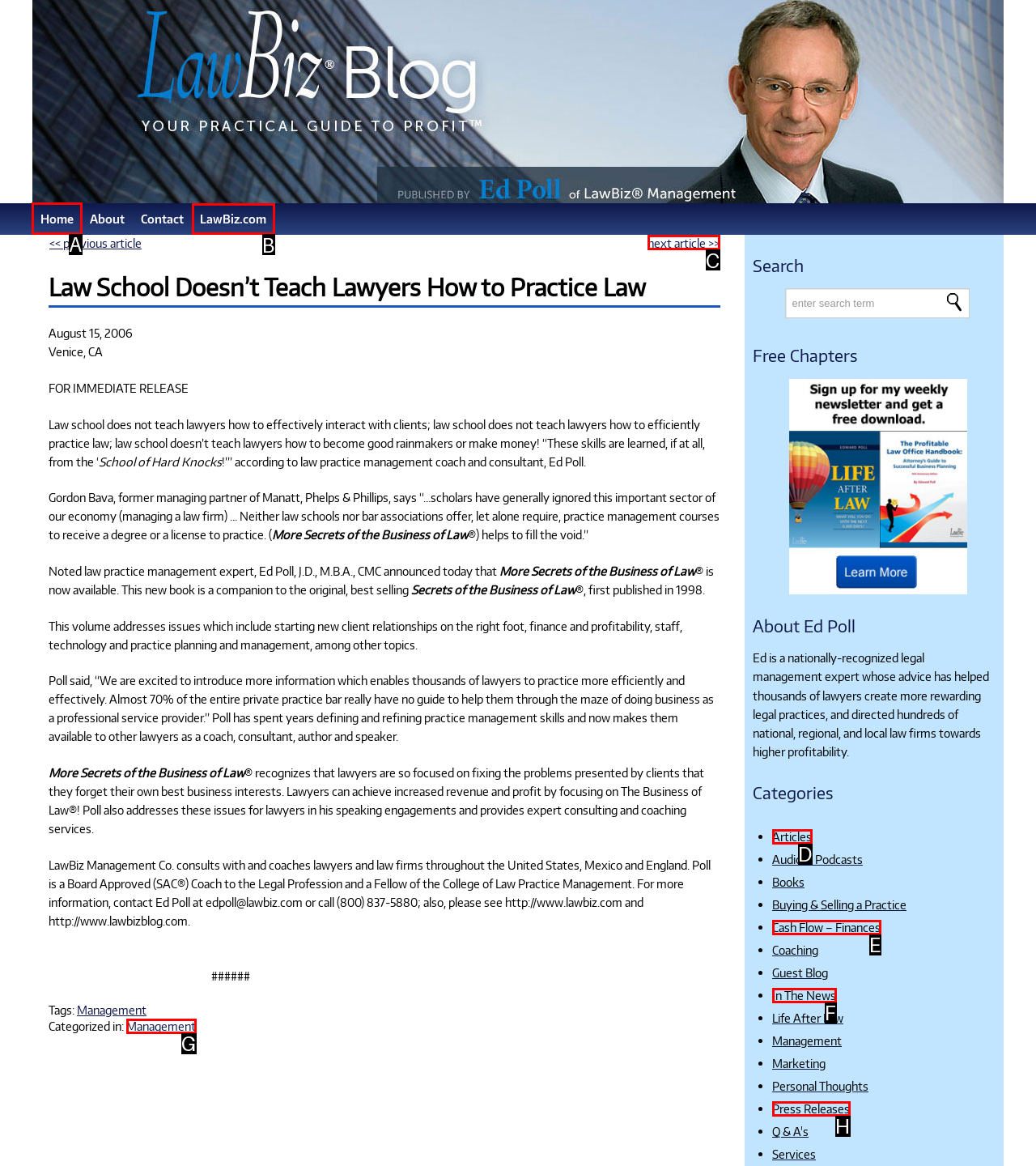Choose the HTML element that should be clicked to accomplish the task: click the 'Home' link. Answer with the letter of the chosen option.

A